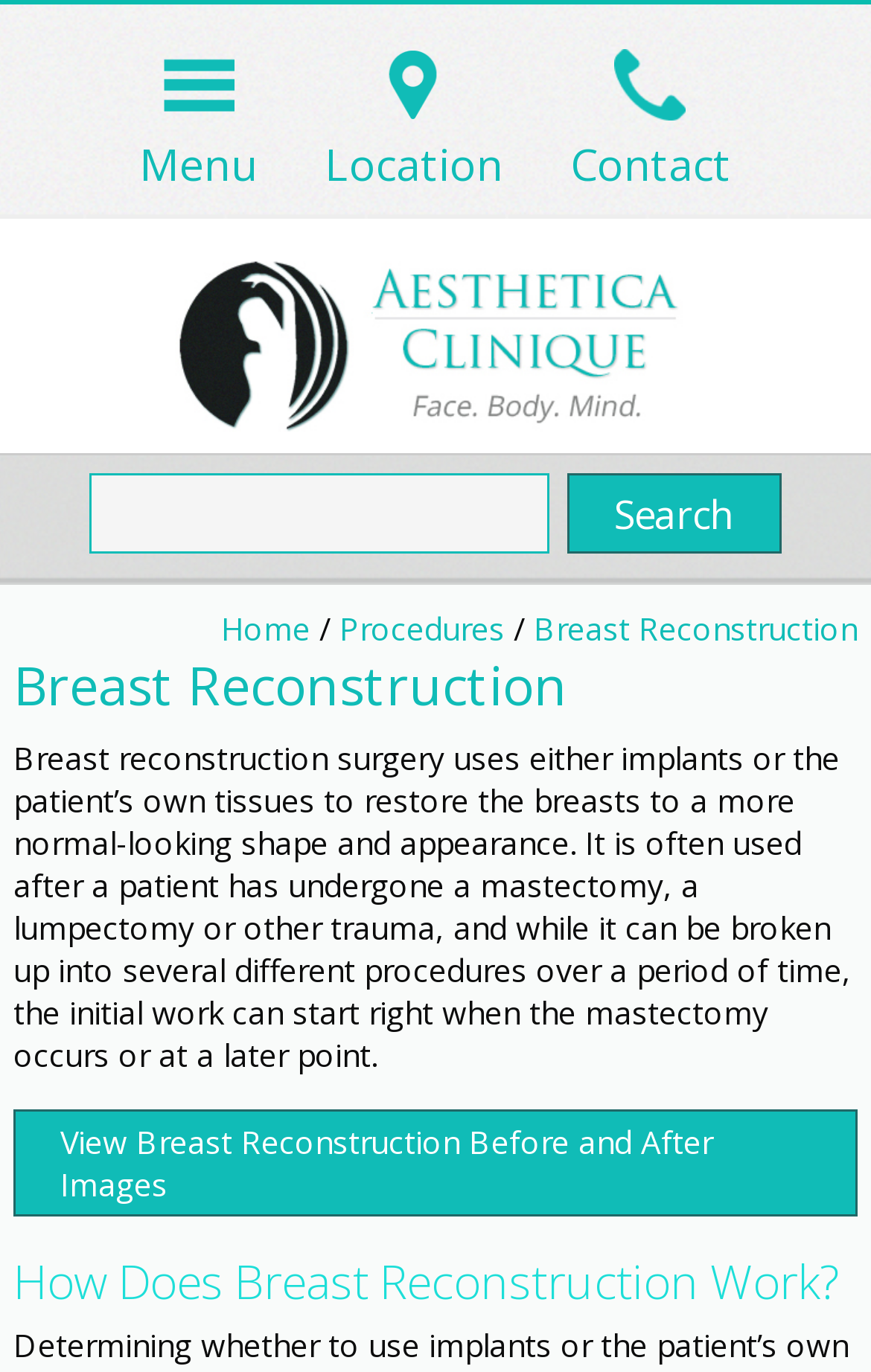What is available to view on the webpage?
Answer the question with a single word or phrase by looking at the picture.

Before and after images